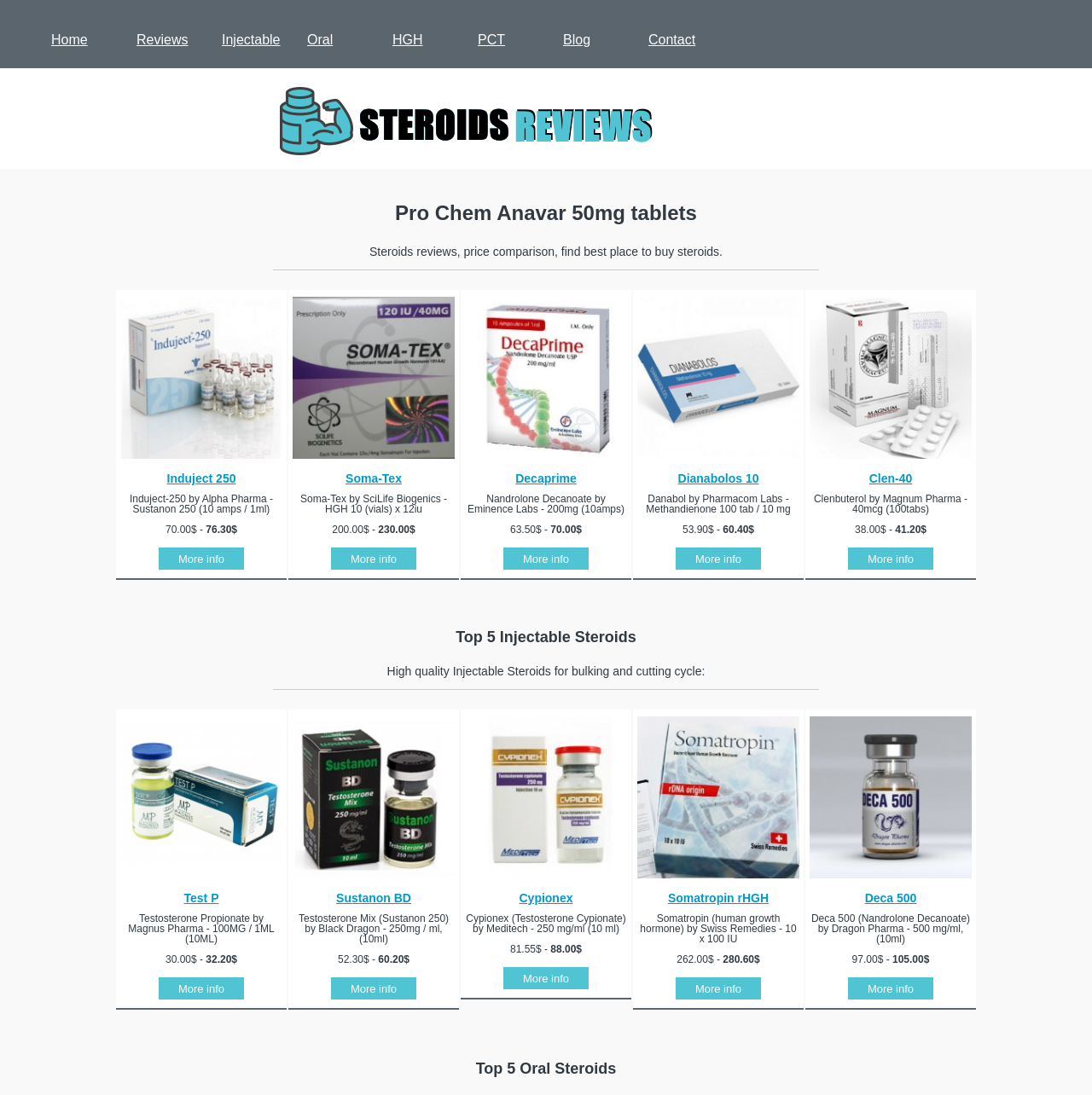Explain the webpage in detail, including its primary components.

This webpage is about purchasing steroids online, specifically from Russia. At the top, there is a navigation menu with links to "Home", "Reviews", "Injectable", "Oral", "HGH", "PCT", "Blog", and "Contact". Below the navigation menu, there is a logo on the left side and a table on the right side with three rows. 

The first row has a heading "Pro Chem Anavar 50mg tablets" and a description "Steroids reviews, price comparison, find best place to buy steroids." The second row is empty, and the third row has three columns, each containing information about a different product: Induject 250, Soma-Tex, and Decaprime. Each product has an image, a name, a description, and a "More info" link. The descriptions include the product name, manufacturer, and price range.